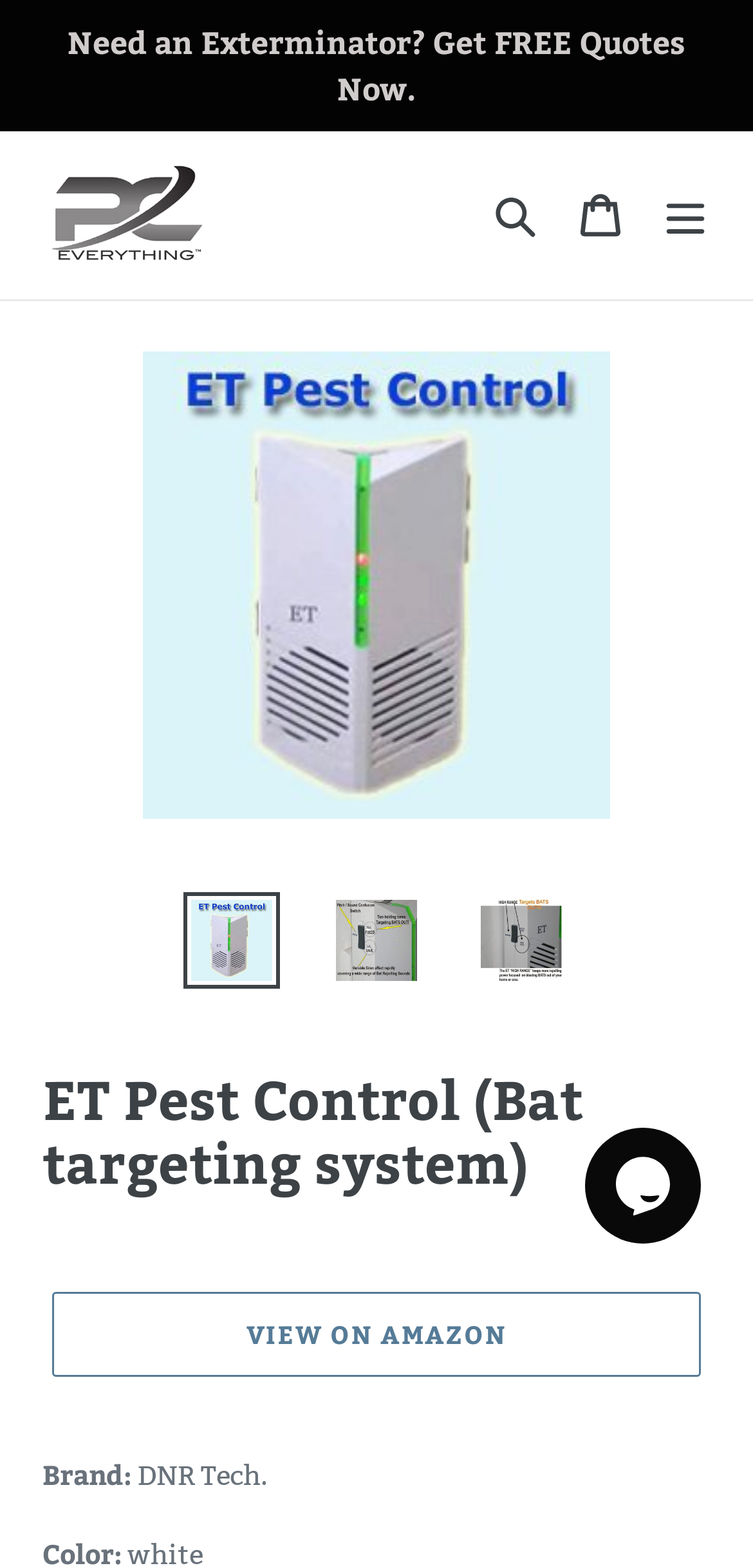What is the brand of the pest control system?
Based on the image content, provide your answer in one word or a short phrase.

DNR Tech.